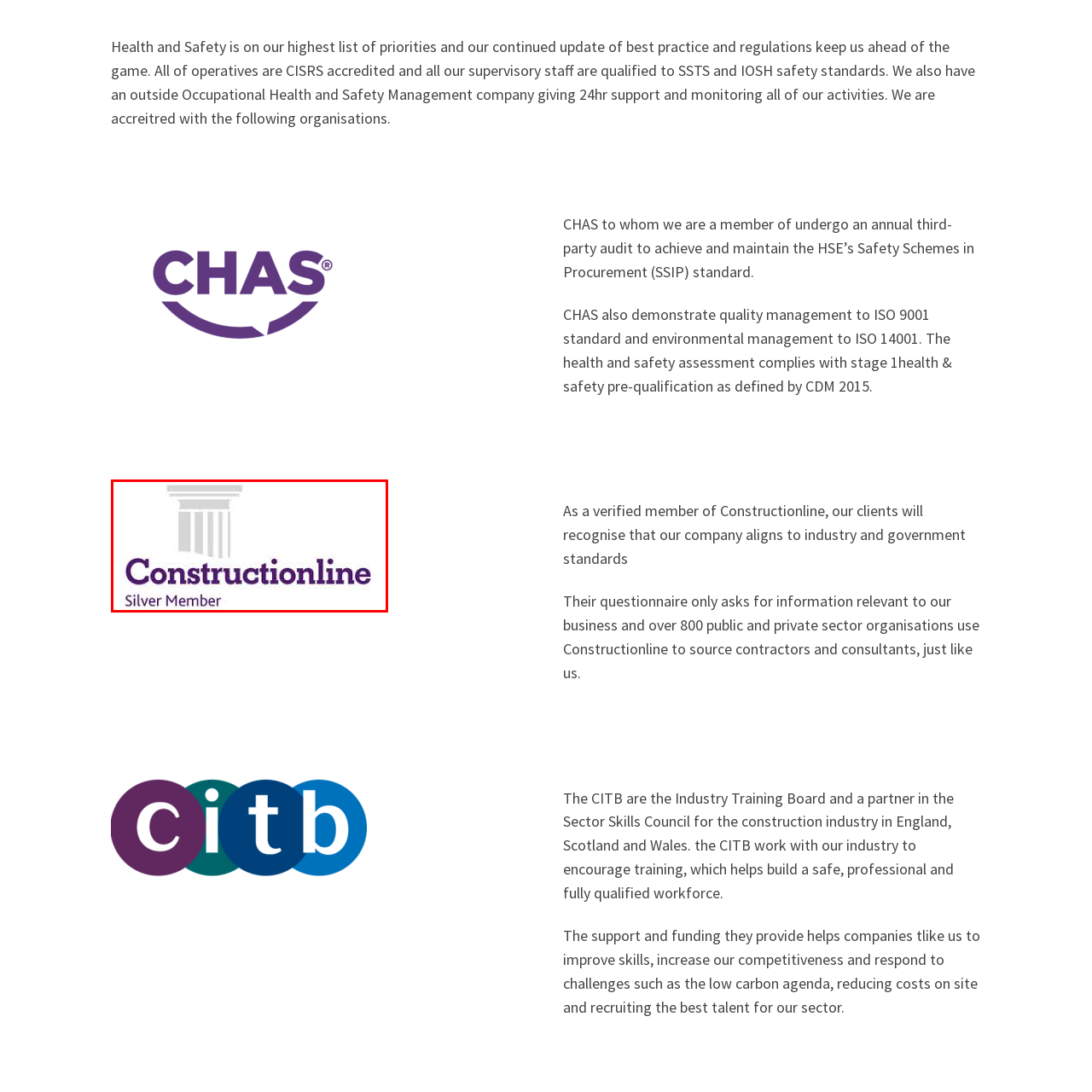What does the certification highlight?
Study the image highlighted with a red bounding box and respond to the question with a detailed answer.

The certification, as mentioned in the caption, highlights the company's commitment to industry standards, ensuring that they align with relevant government regulations and best practices, demonstrating their dedication to quality, safety, and professional integrity within the construction industry.